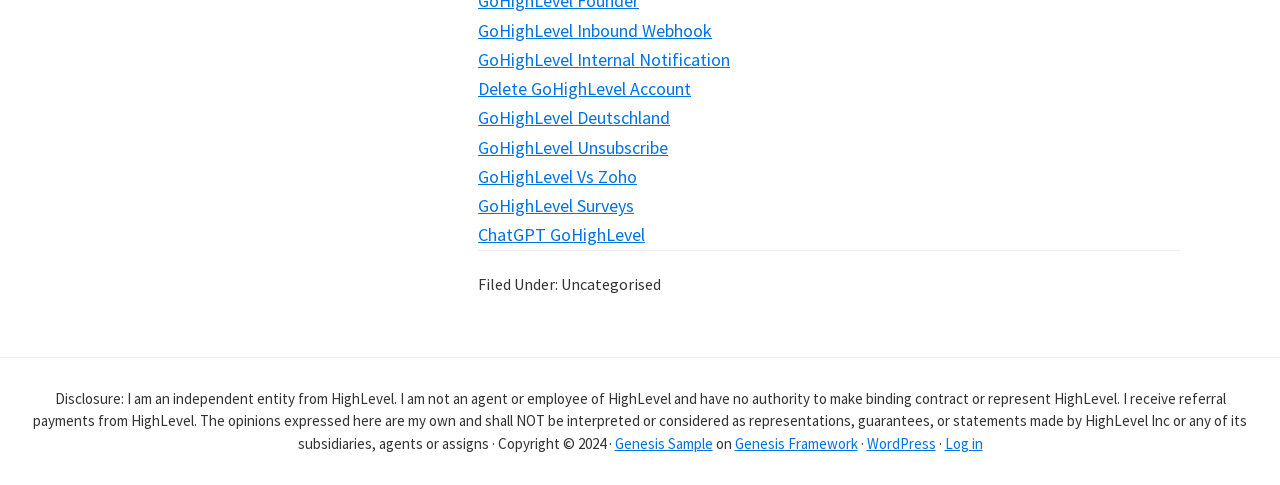What is the copyright year?
Provide a detailed answer to the question, using the image to inform your response.

I found the copyright information at the bottom of the webpage, which states 'Copyright © 2024'.